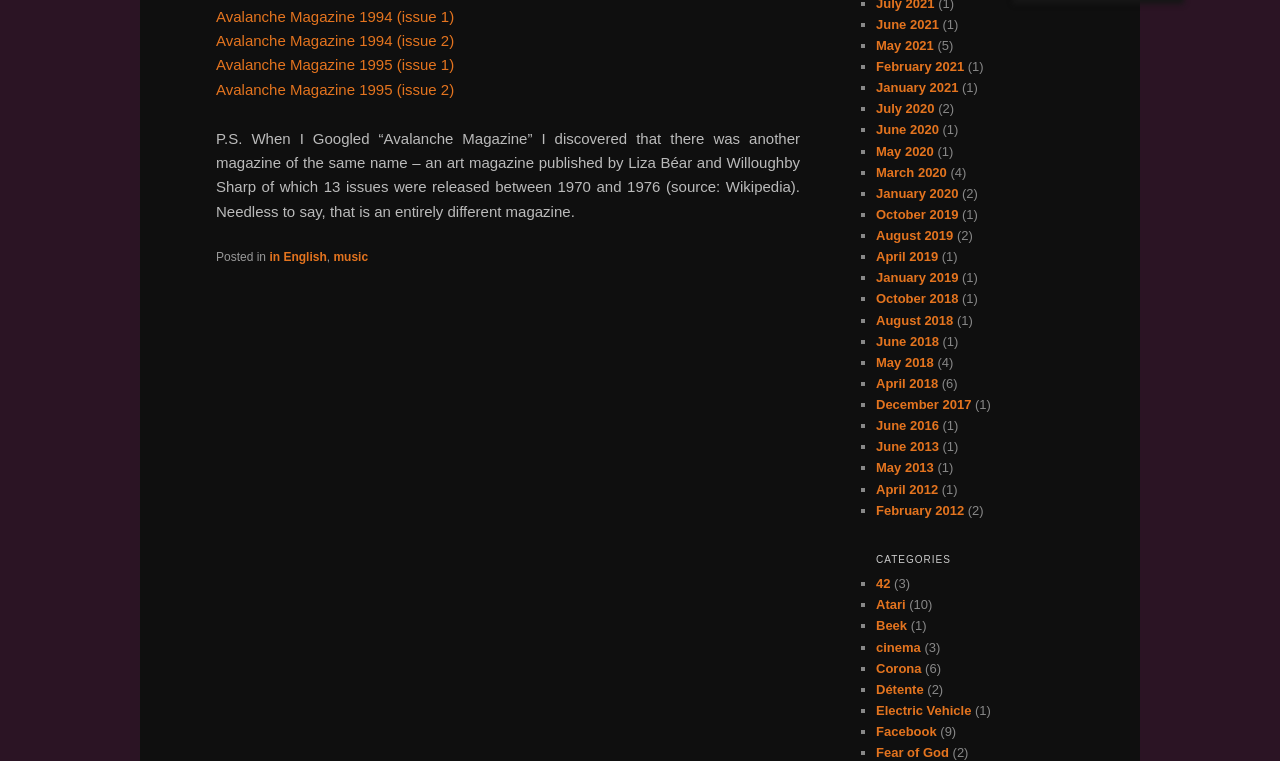What is the category with the most posts?
Please provide a comprehensive answer based on the visual information in the image.

The webpage contains a link 'music' in the footer section, which is followed by a comma and no number, unlike other categories. This suggests that 'music' is the category with the most posts.